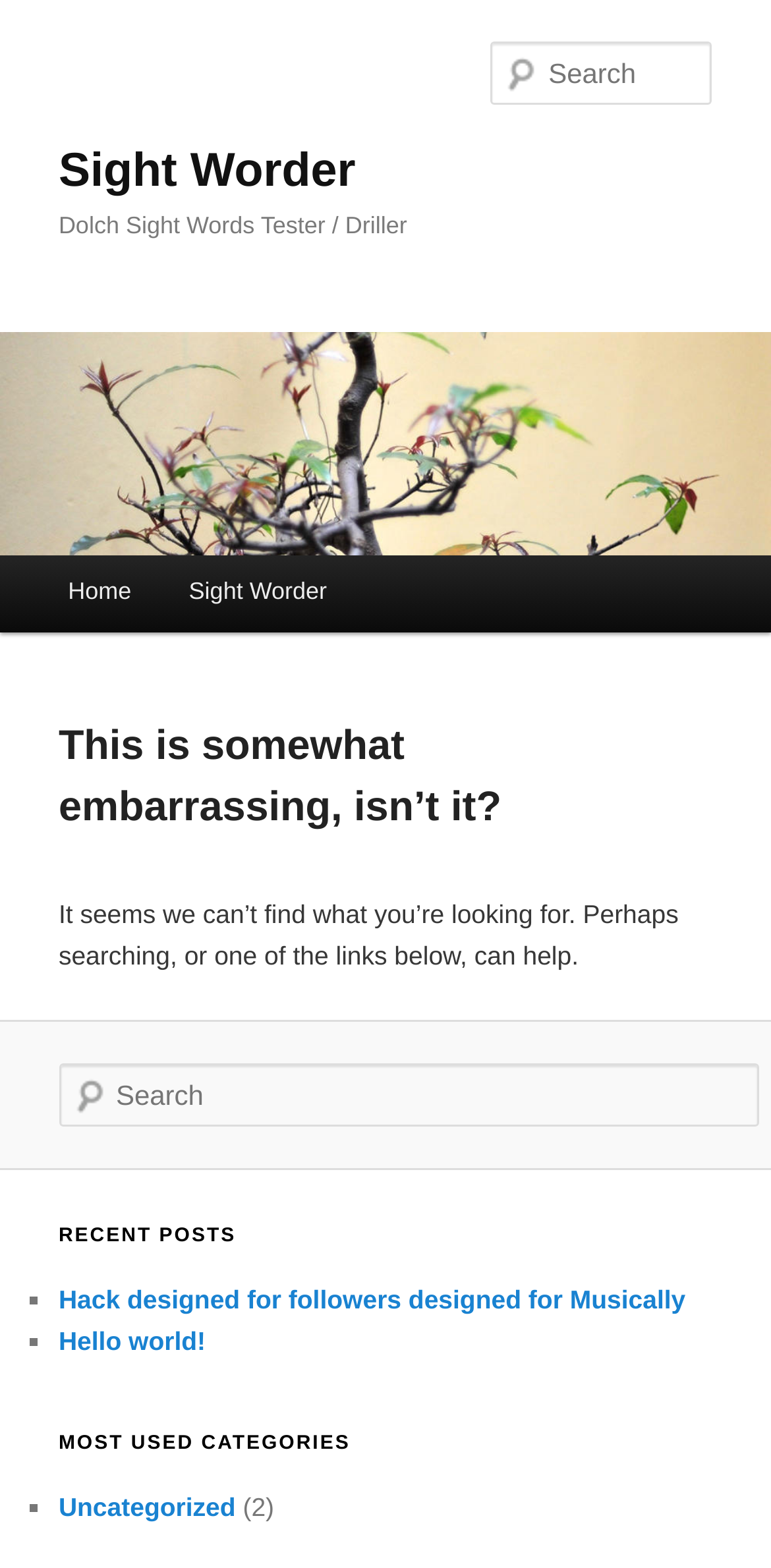Please find the bounding box coordinates in the format (top-left x, top-left y, bottom-right x, bottom-right y) for the given element description. Ensure the coordinates are floating point numbers between 0 and 1. Description: Hello world!

[0.076, 0.846, 0.267, 0.865]